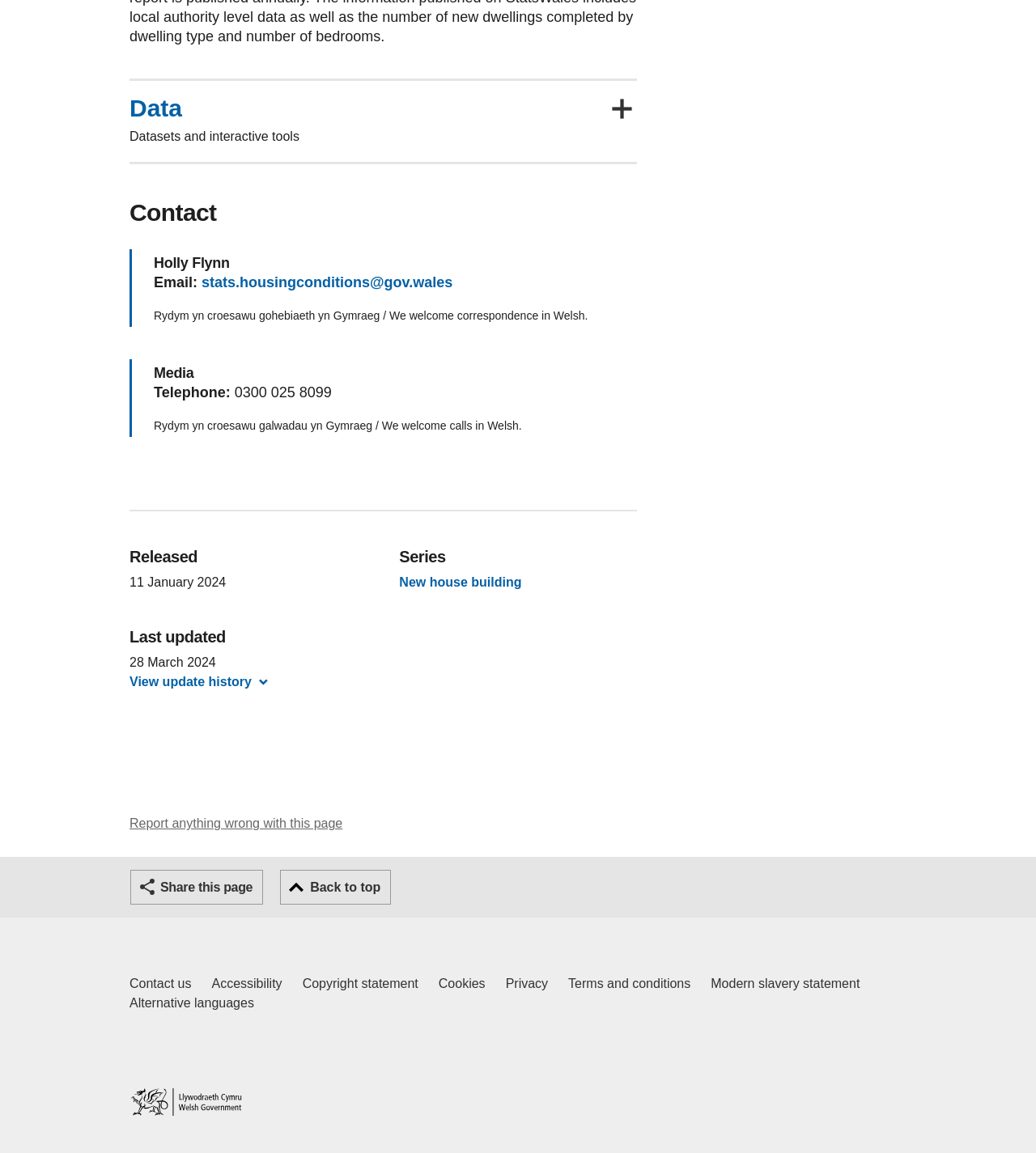Please answer the following question using a single word or phrase: 
How can I report an issue with this page?

Report anything wrong with this page